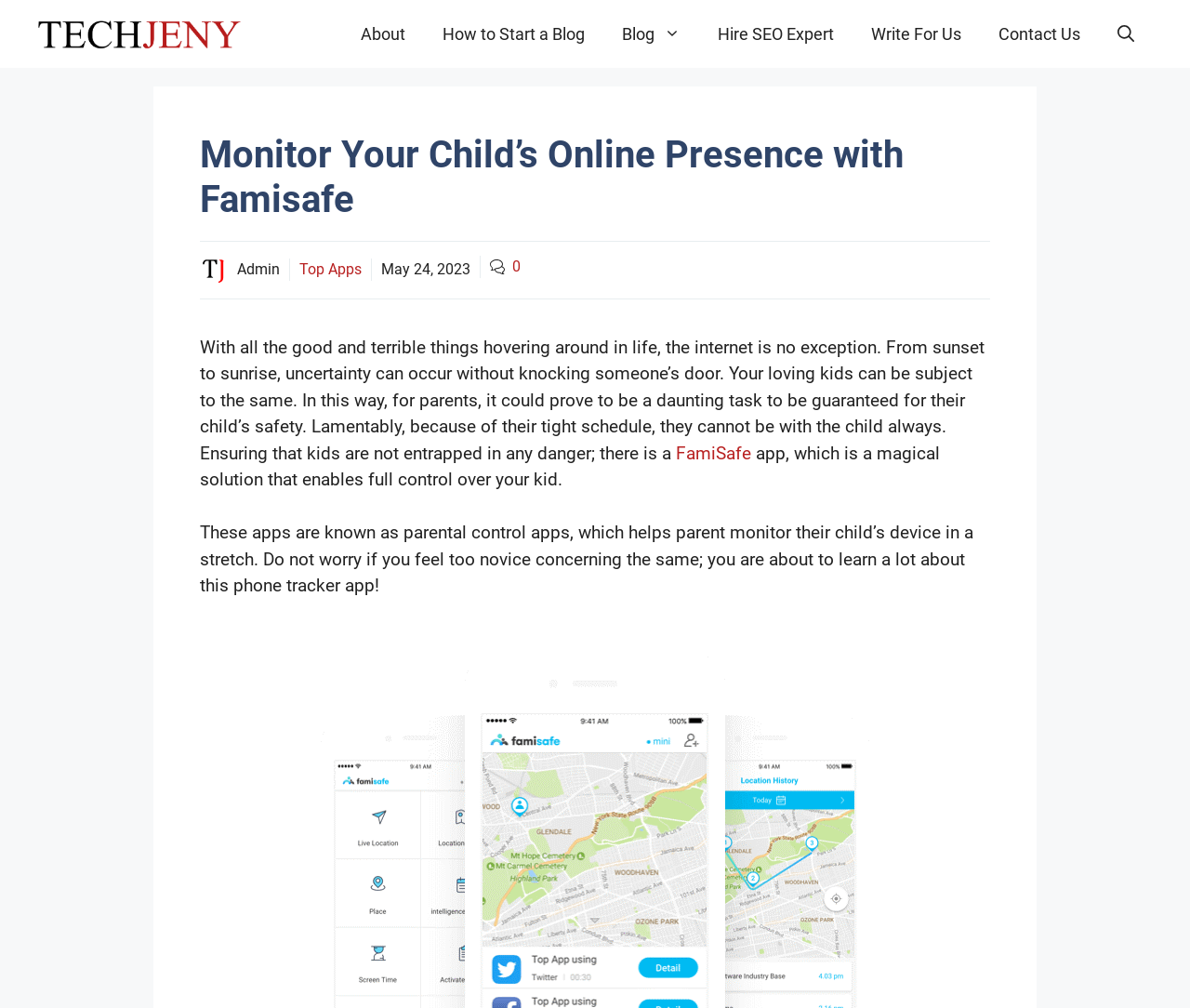Determine the bounding box coordinates of the section I need to click to execute the following instruction: "Subscribe to the newsletter". Provide the coordinates as four float numbers between 0 and 1, i.e., [left, top, right, bottom].

None